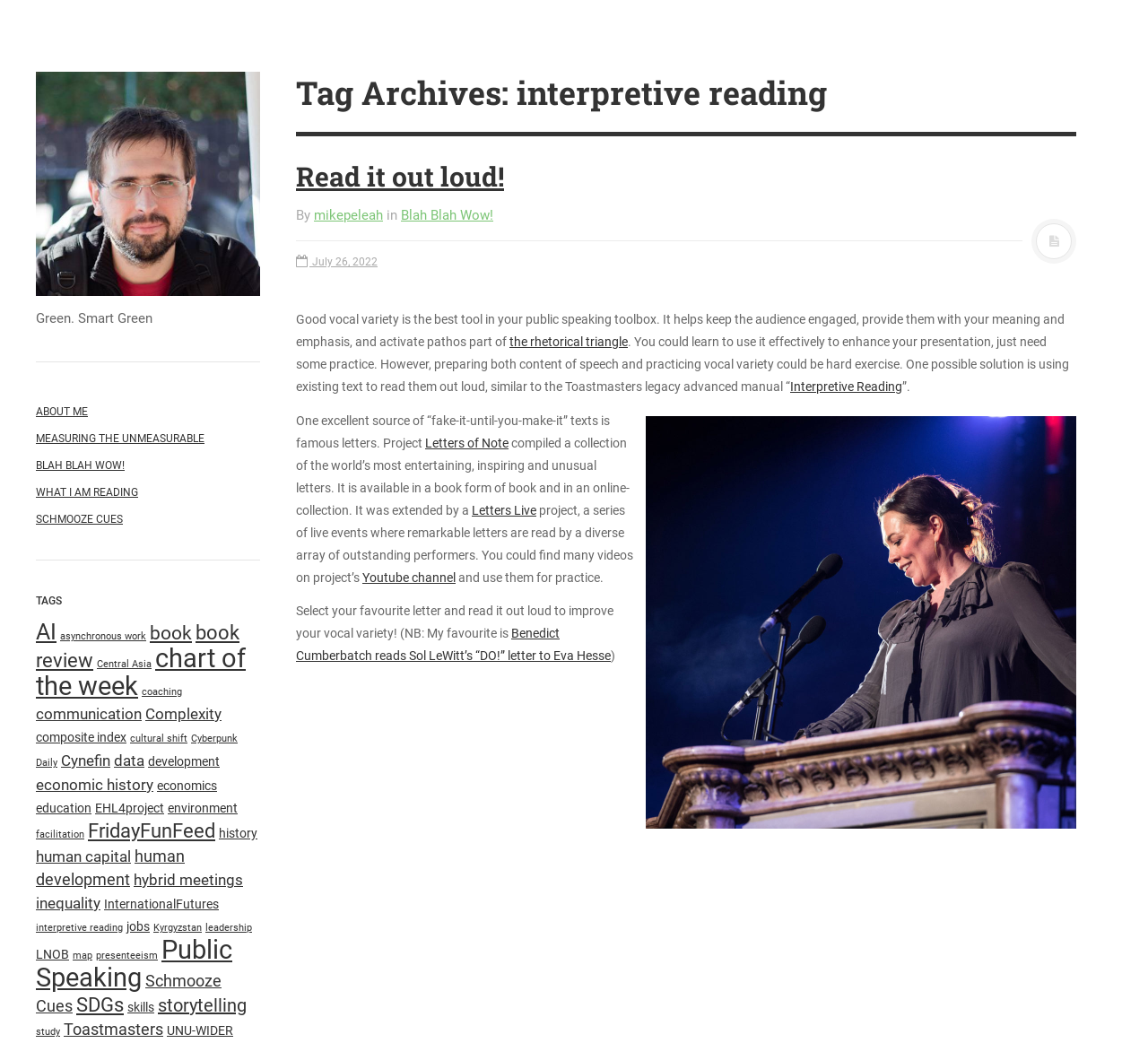Provide a one-word or short-phrase response to the question:
What is the name of the author?

Mike Peleah